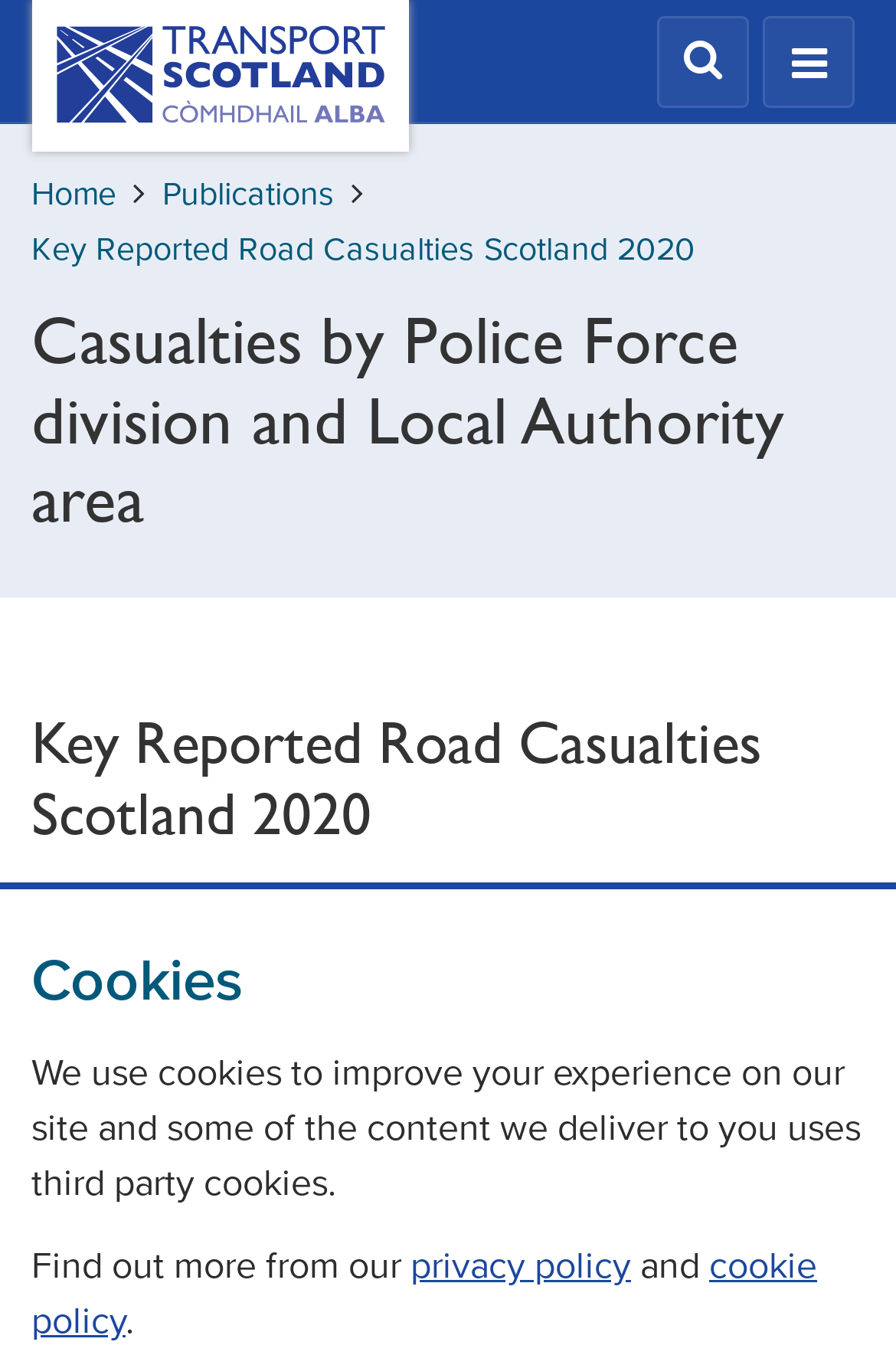Determine the bounding box coordinates of the clickable element to complete this instruction: "view key reported road casualties Scotland 2020". Provide the coordinates in the format of four float numbers between 0 and 1, [left, top, right, bottom].

[0.035, 0.171, 0.776, 0.197]